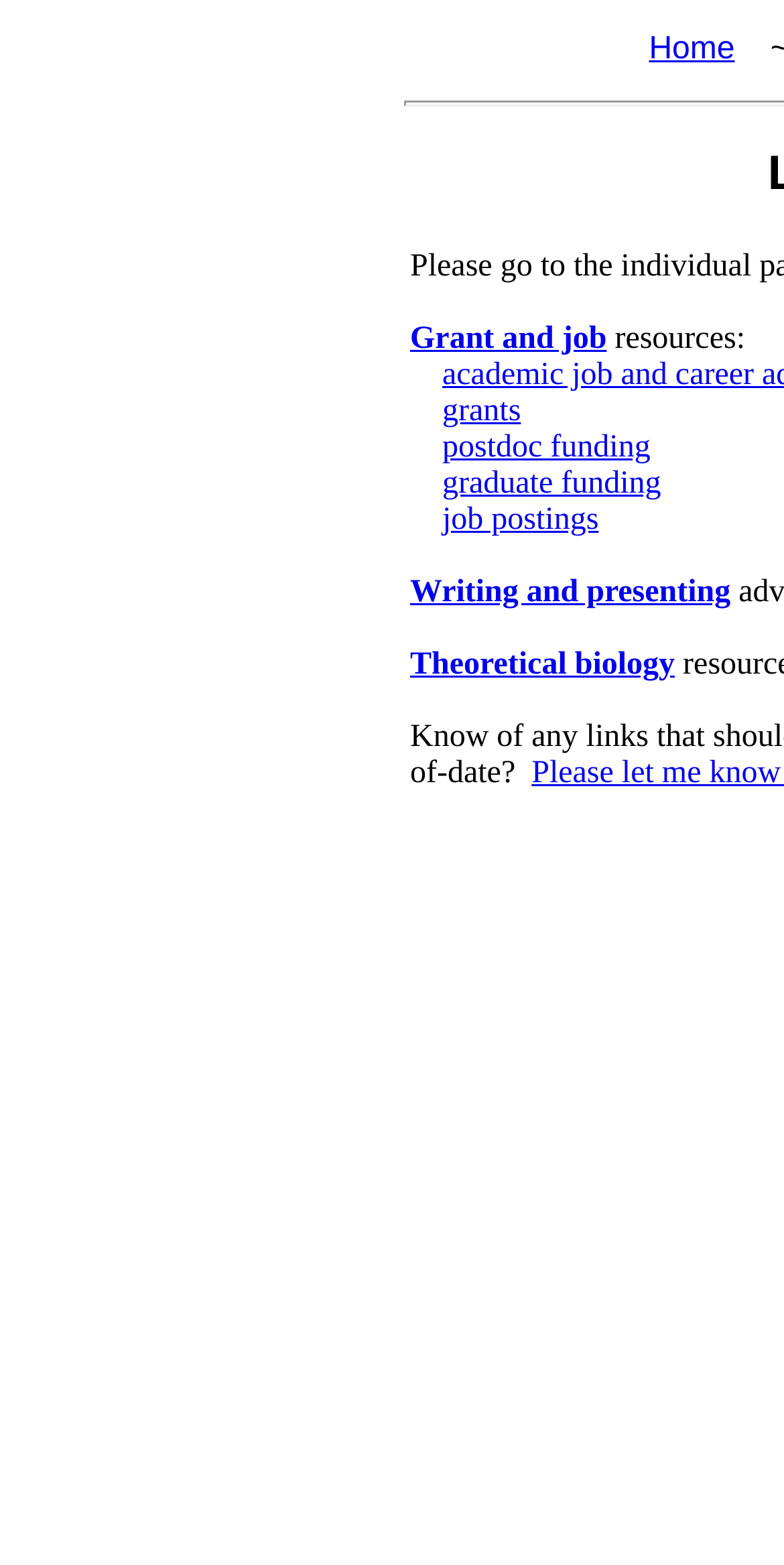Please reply with a single word or brief phrase to the question: 
What is the purpose of the webpage?

Links and resources